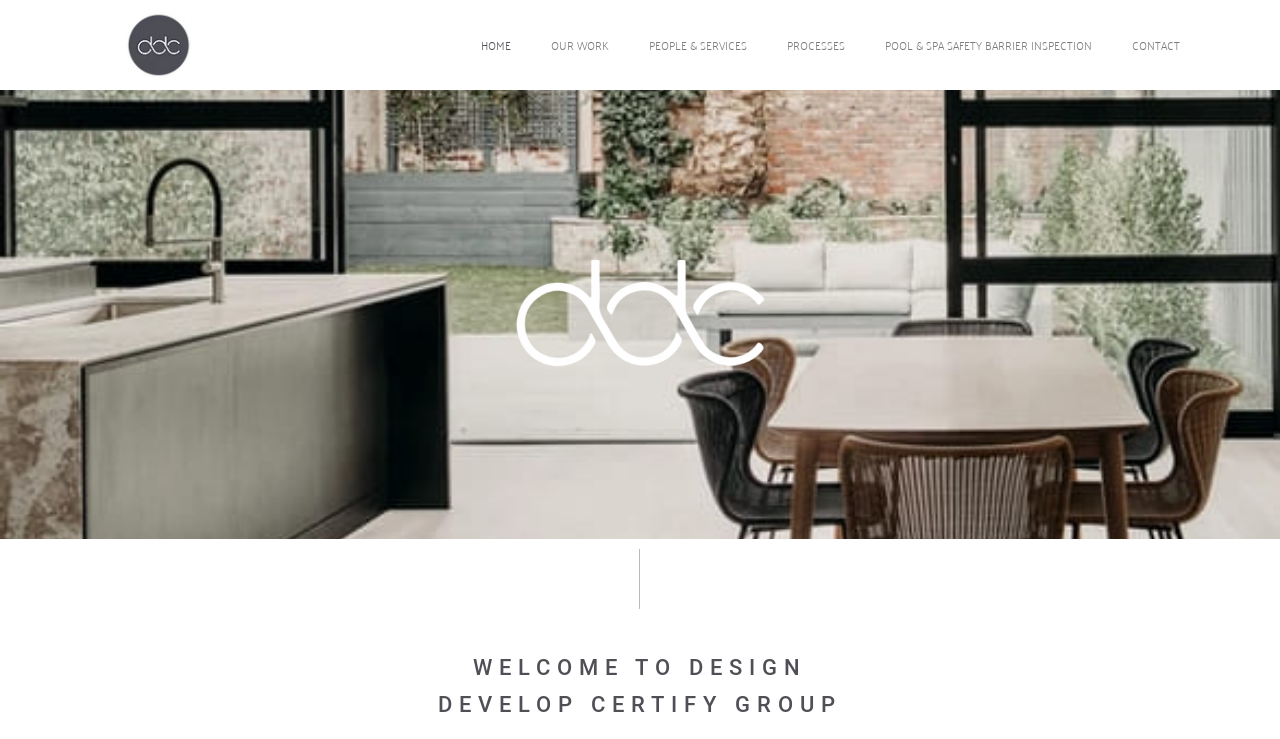Bounding box coordinates are given in the format (top-left x, top-left y, bottom-right x, bottom-right y). All values should be floating point numbers between 0 and 1. Provide the bounding box coordinate for the UI element described as: Driving in the Real World®

None